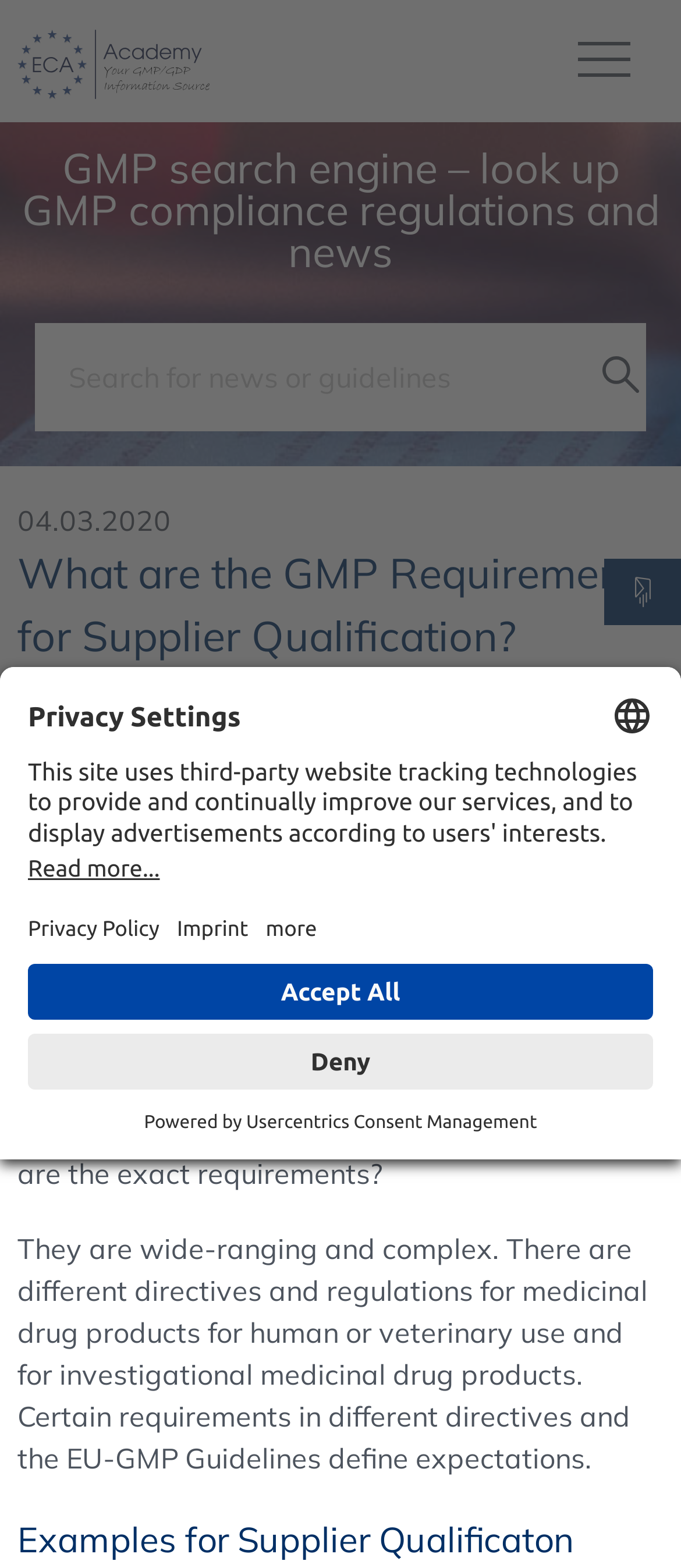What is the search function for?
Could you answer the question with a detailed and thorough explanation?

The search function on the webpage is for looking up GMP compliance regulations and news, as indicated by the static text 'GMP search engine – look up GMP compliance regulations and news' above the search box.